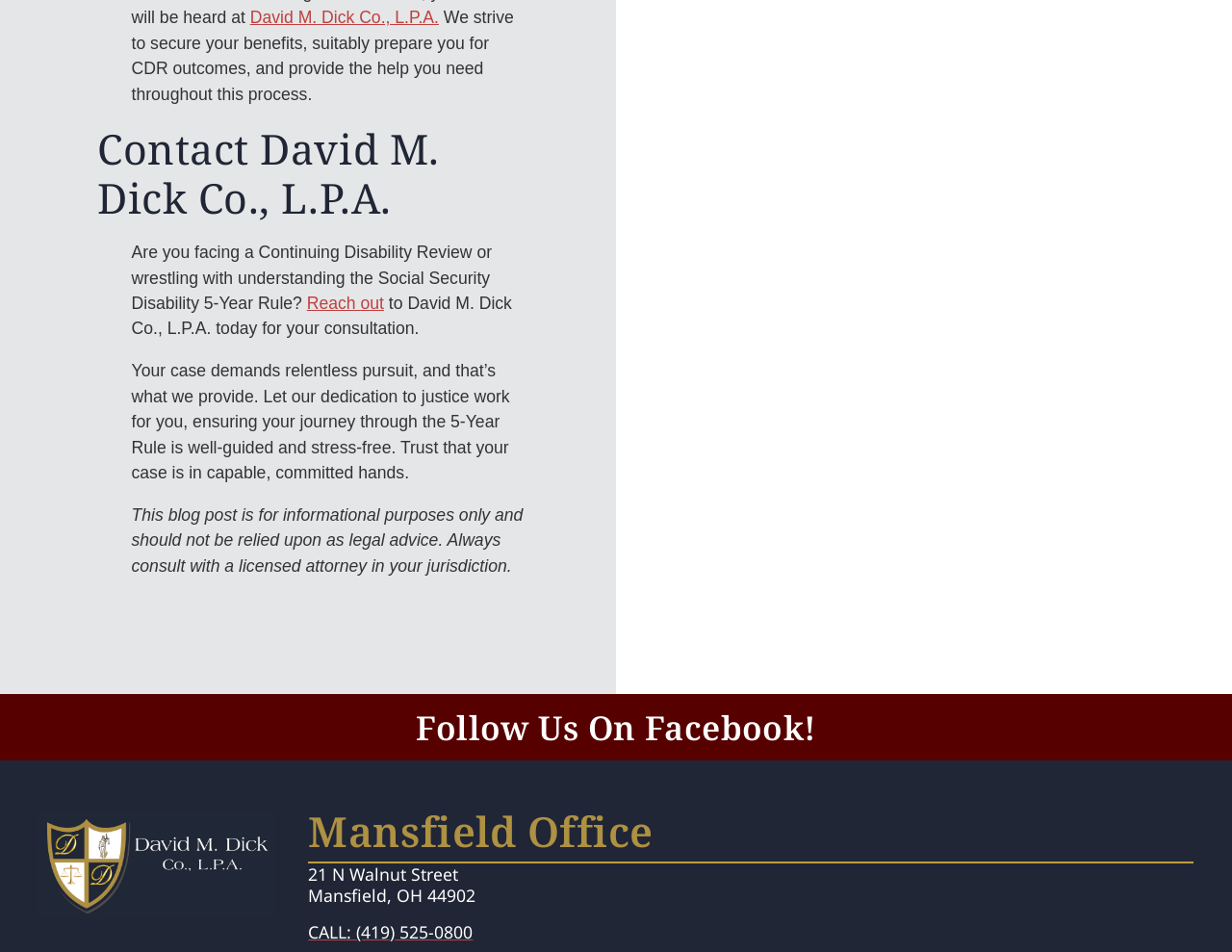Using the element description: "alt="David Dick Logo"", determine the bounding box coordinates. The coordinates should be in the format [left, top, right, bottom], with values between 0 and 1.

[0.031, 0.852, 0.223, 0.965]